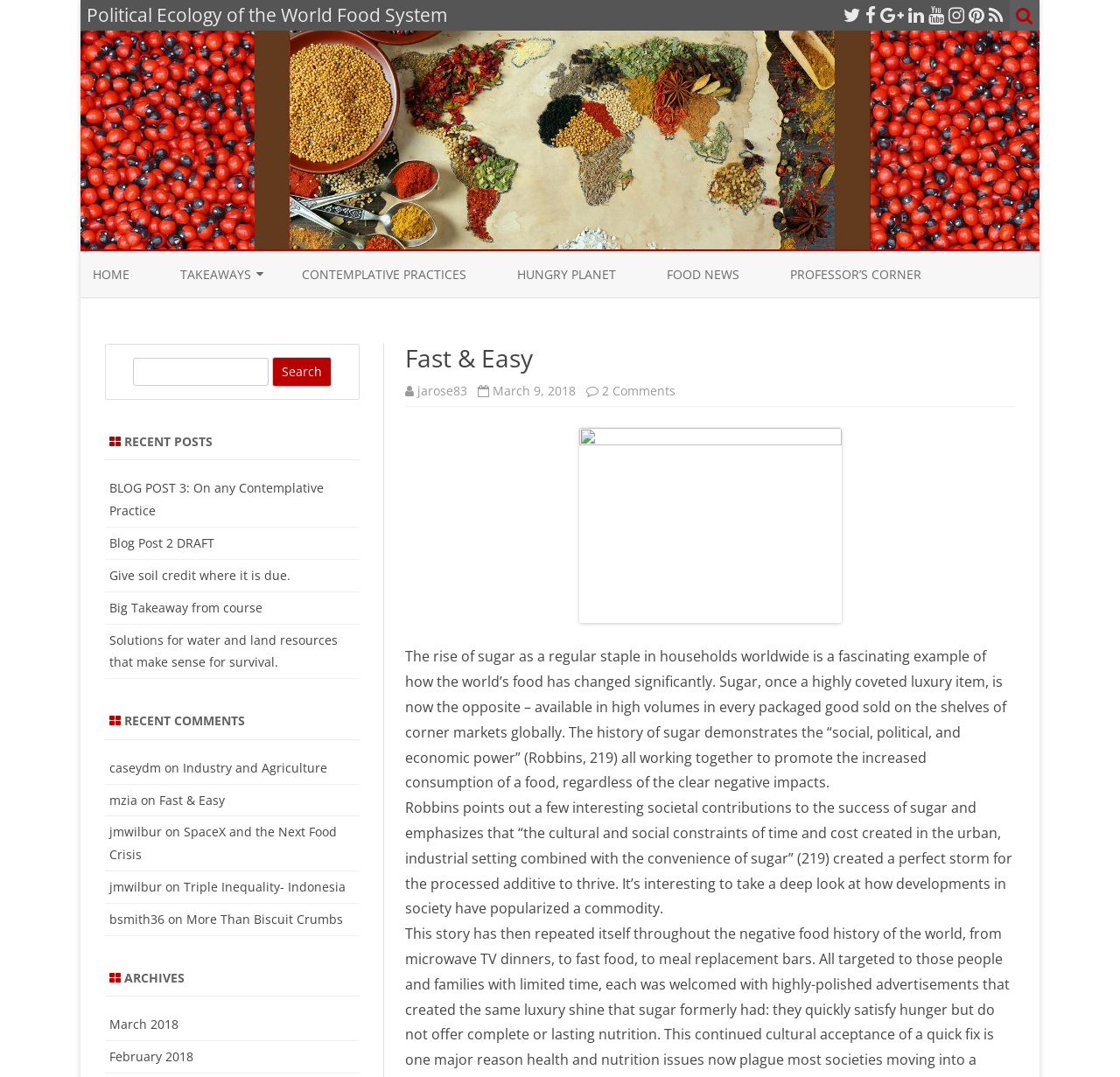Identify the bounding box coordinates of the part that should be clicked to carry out this instruction: "View the WEEK 1 page".

[0.161, 0.276, 0.317, 0.309]